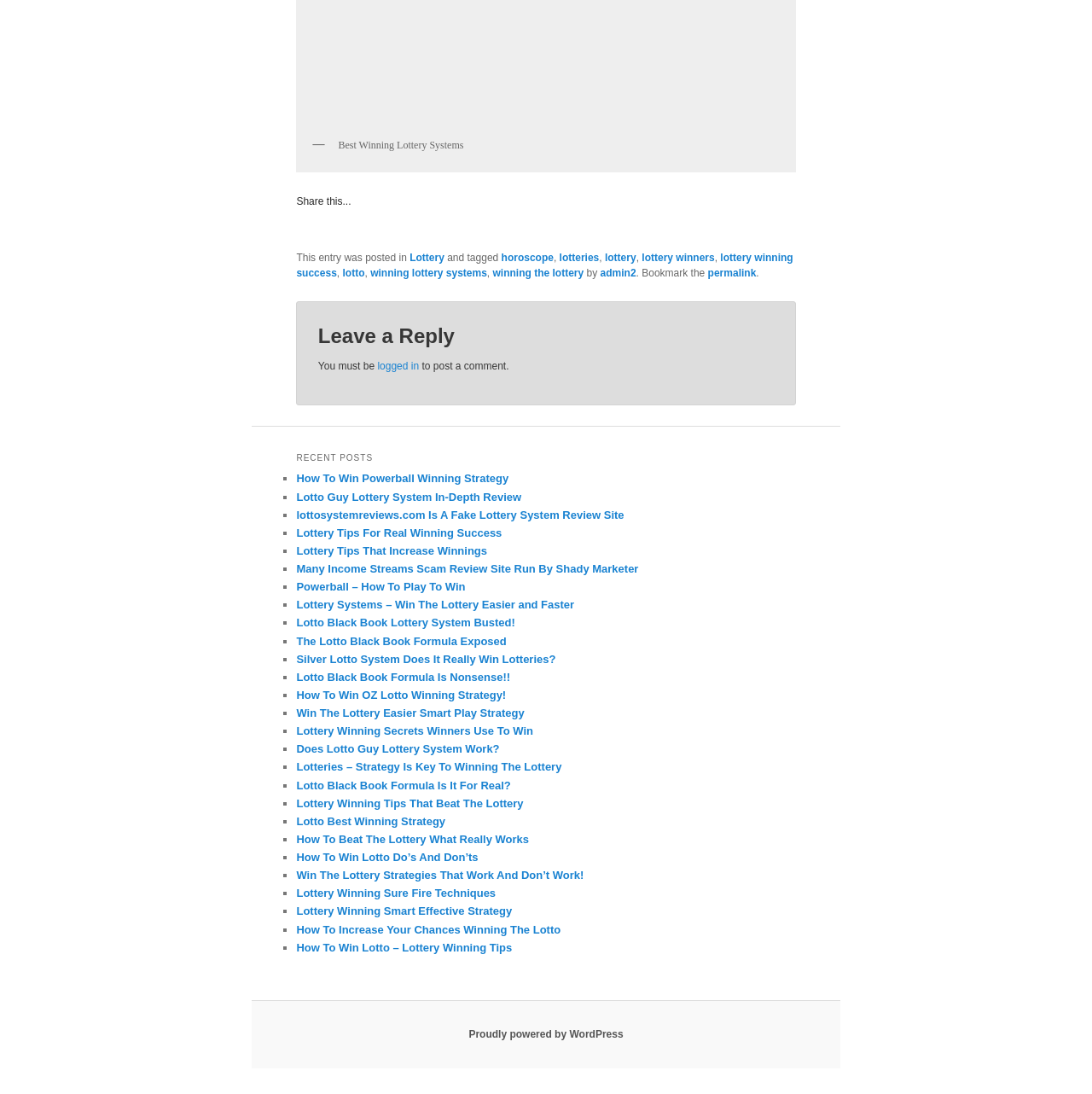Respond to the question with just a single word or phrase: 
How many recent posts are listed?

20